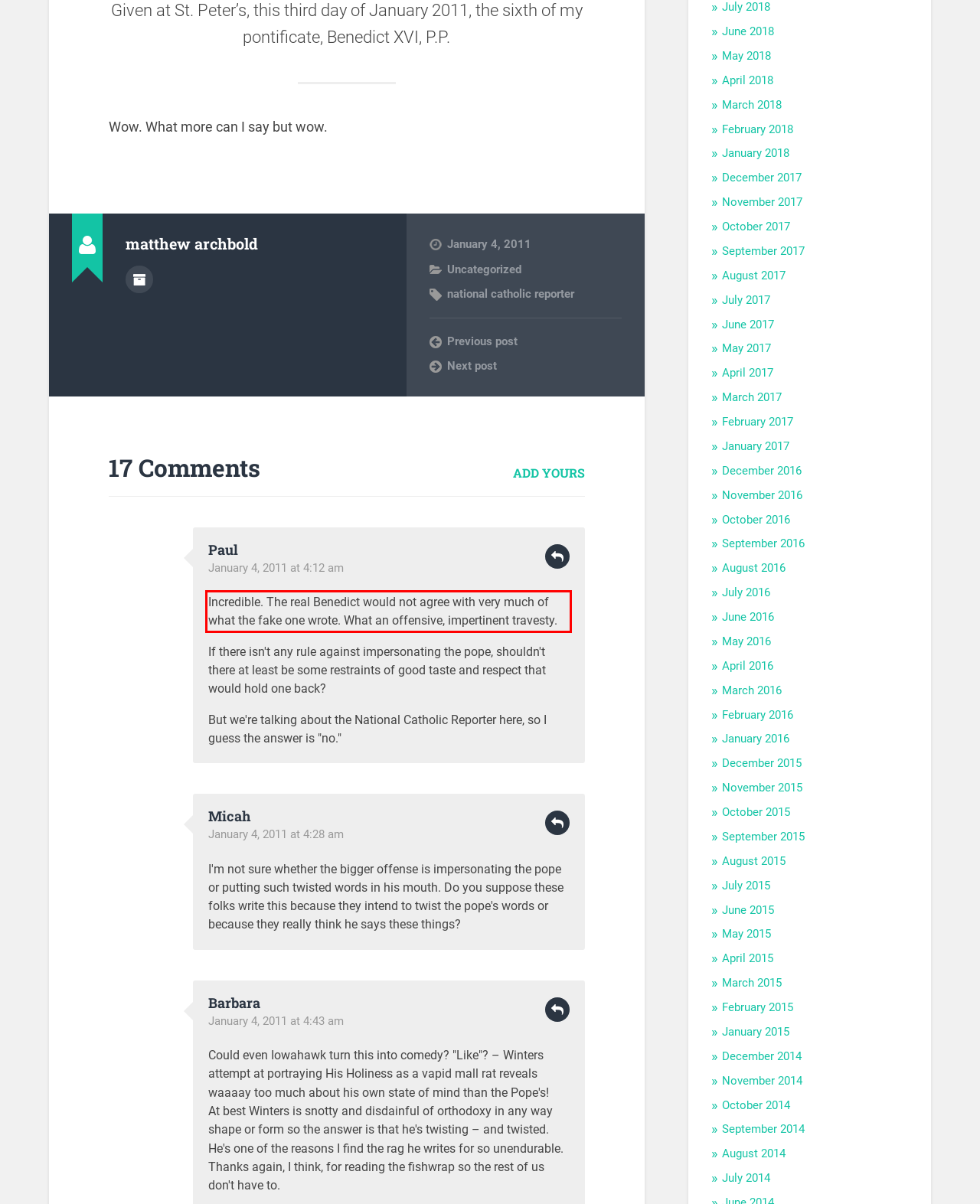Analyze the screenshot of the webpage that features a red bounding box and recognize the text content enclosed within this red bounding box.

Incredible. The real Benedict would not agree with very much of what the fake one wrote. What an offensive, impertinent travesty.